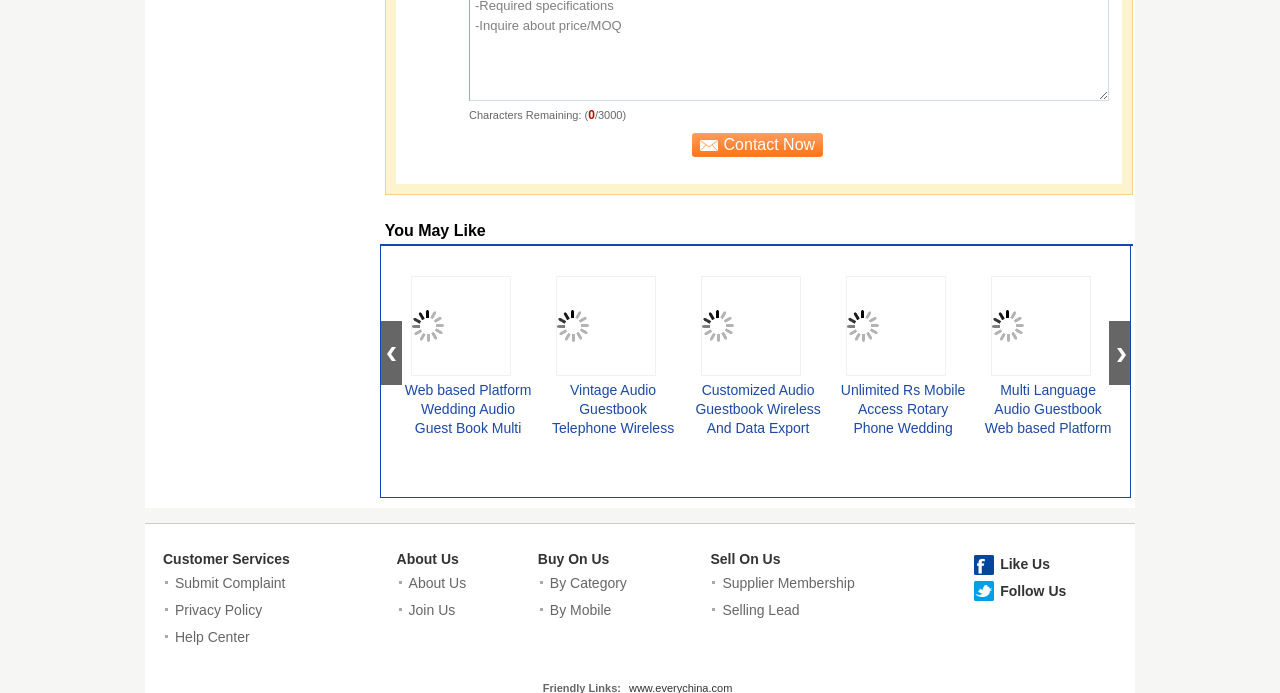What is the text of the last link in the last LayoutTableCell?
From the image, provide a succinct answer in one word or a short phrase.

Follow Us